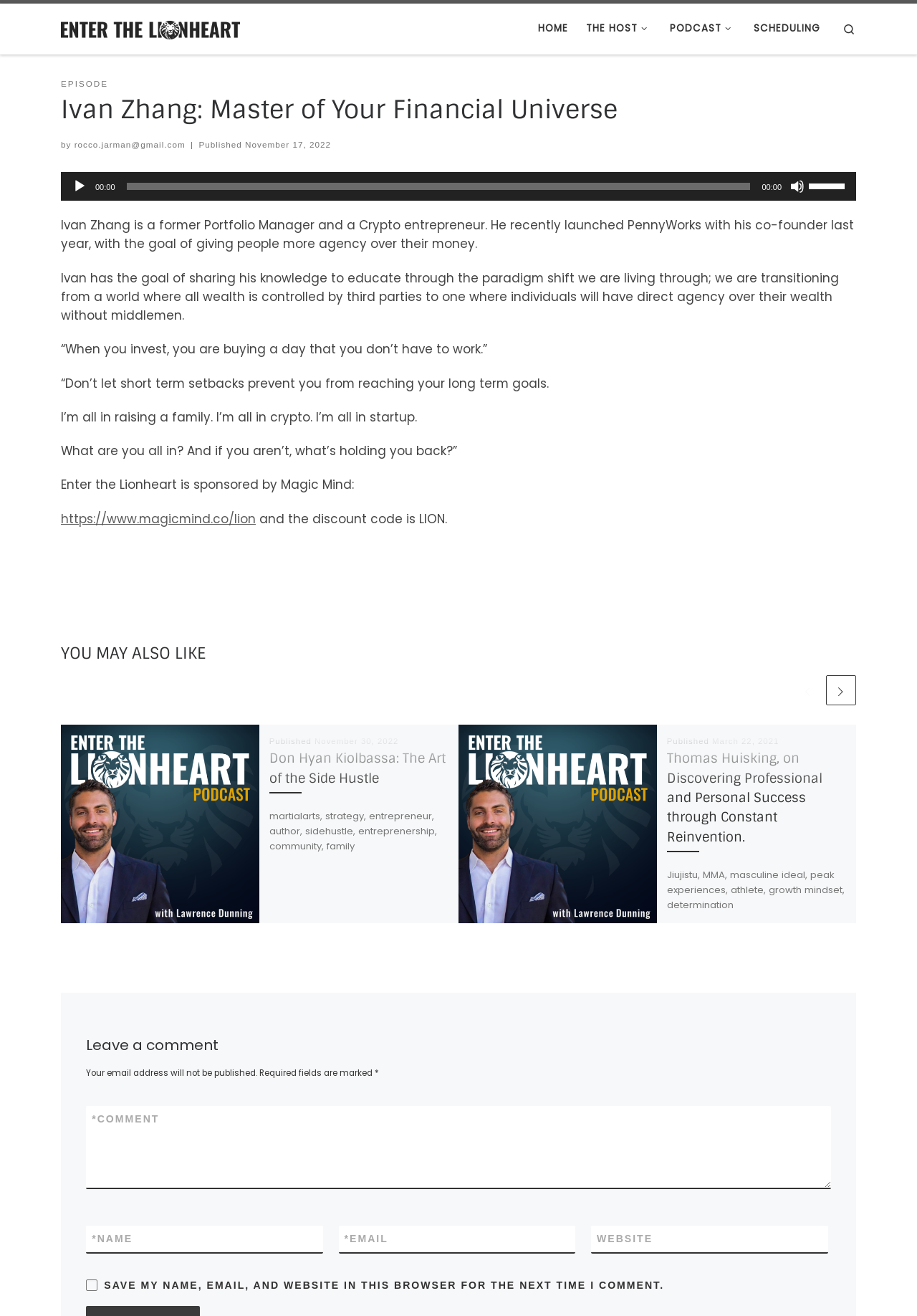Identify the bounding box coordinates of the element that should be clicked to fulfill this task: "Search for something". The coordinates should be provided as four float numbers between 0 and 1, i.e., [left, top, right, bottom].

[0.906, 0.006, 0.945, 0.037]